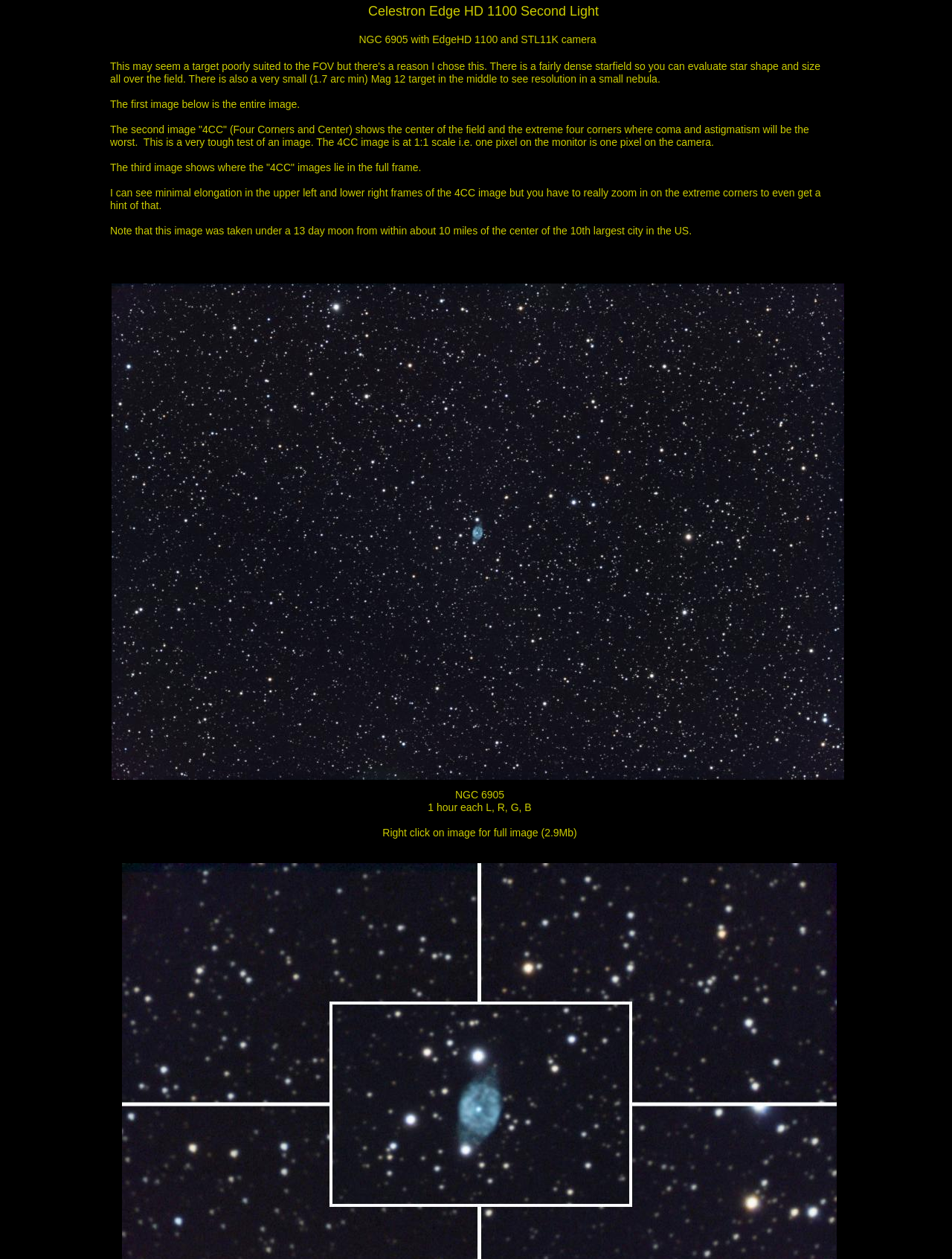What is the scale of the 4CC image?
Look at the screenshot and give a one-word or phrase answer.

1:1